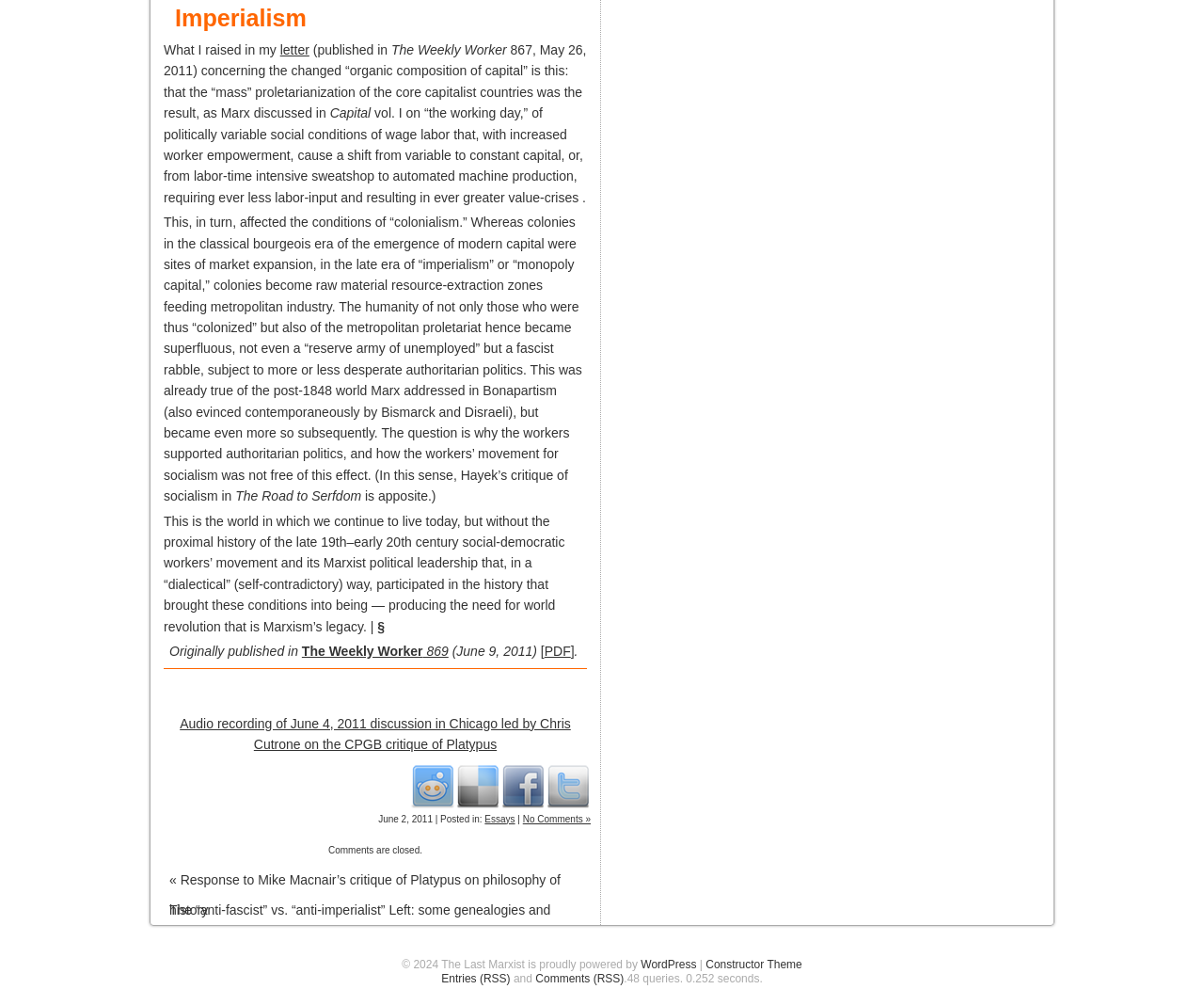Highlight the bounding box coordinates of the region I should click on to meet the following instruction: "Listen to the audio recording of June 4, 2011 discussion in Chicago".

[0.149, 0.712, 0.474, 0.748]